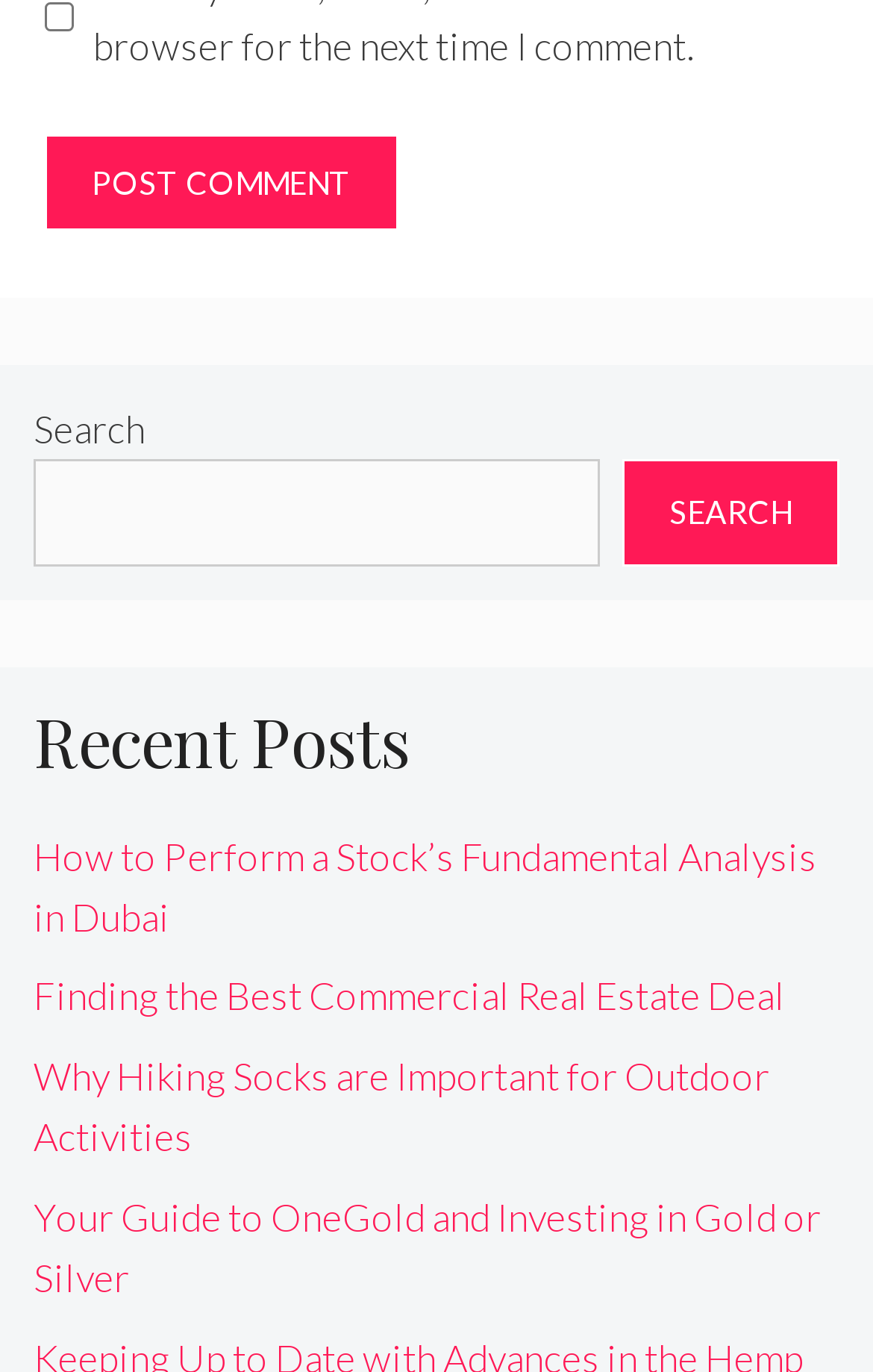Please provide a comprehensive response to the question based on the details in the image: What is the text on the checkbox at the top?

I looked at the top section of the webpage and found a checkbox with the text 'Save my name, email, and website in this browser for the next time I comment.'.